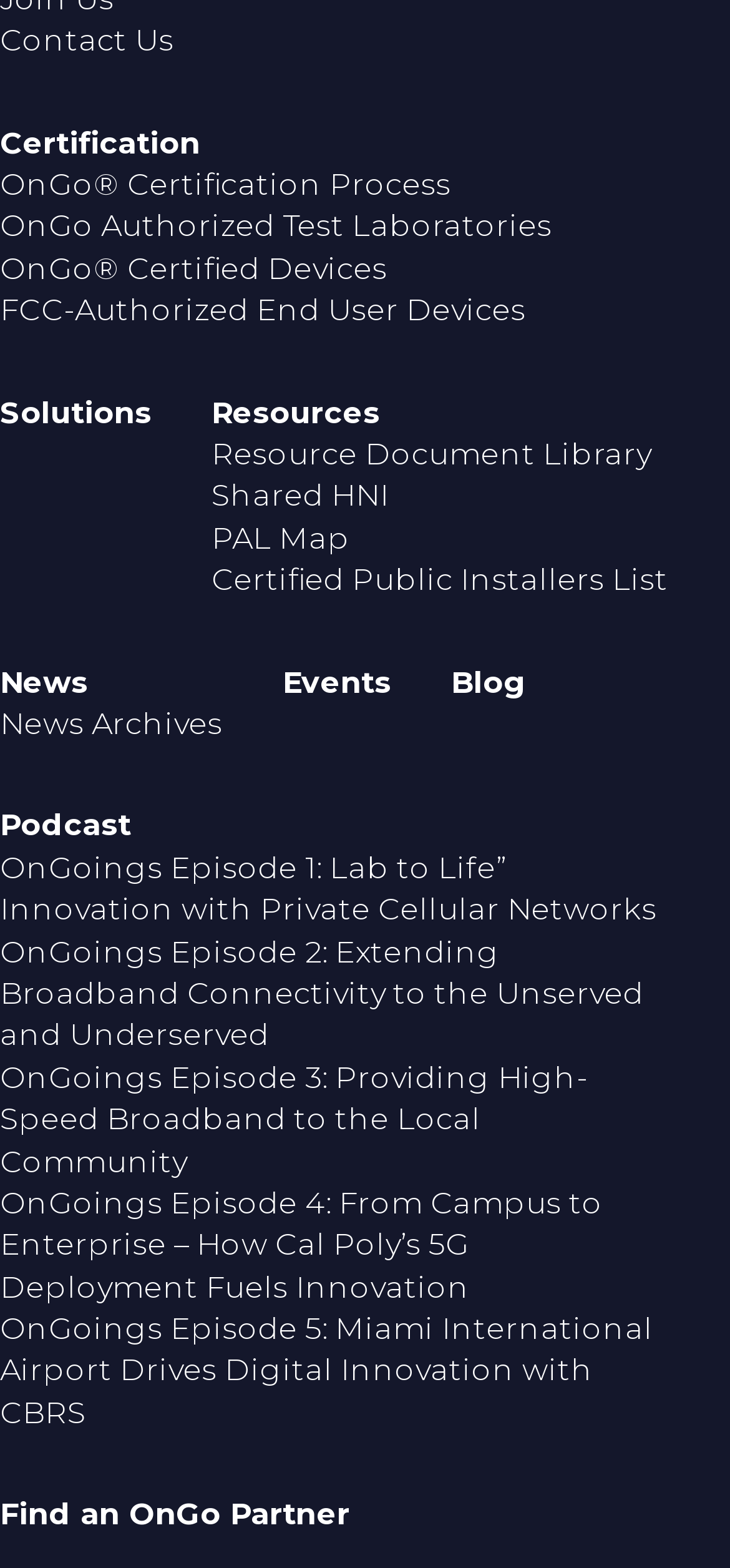Locate the bounding box coordinates of the clickable region to complete the following instruction: "Contact us."

[0.0, 0.015, 0.238, 0.037]